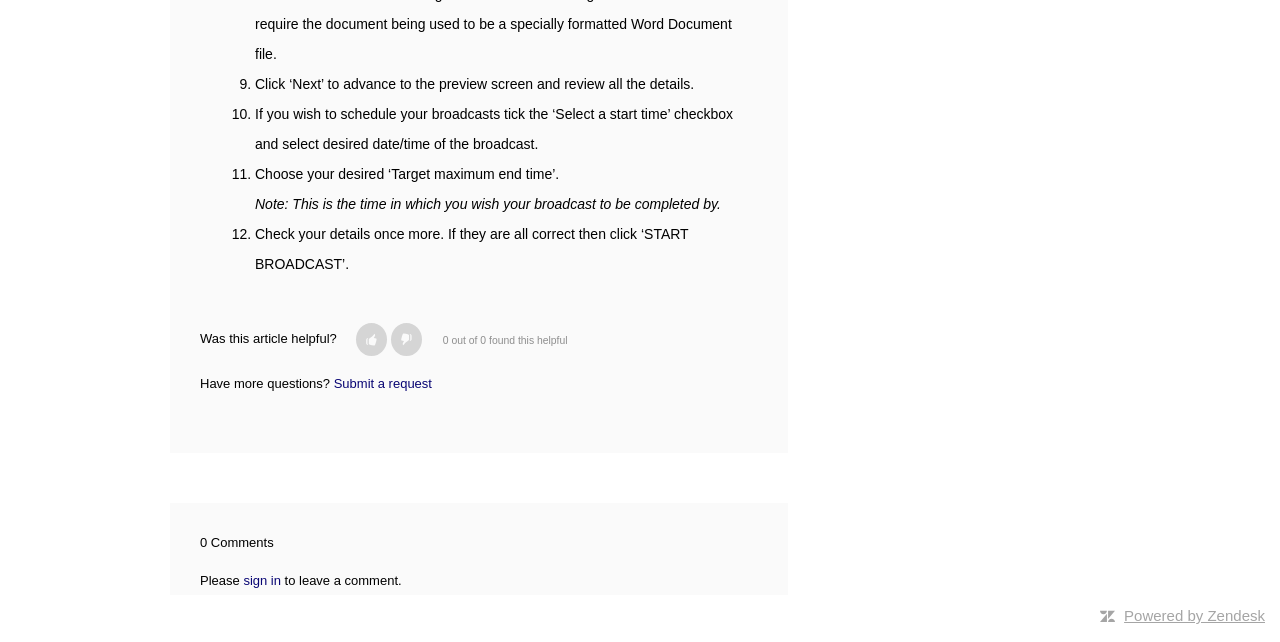How many options are available to rate the helpfulness of the article?
Give a one-word or short phrase answer based on the image.

2